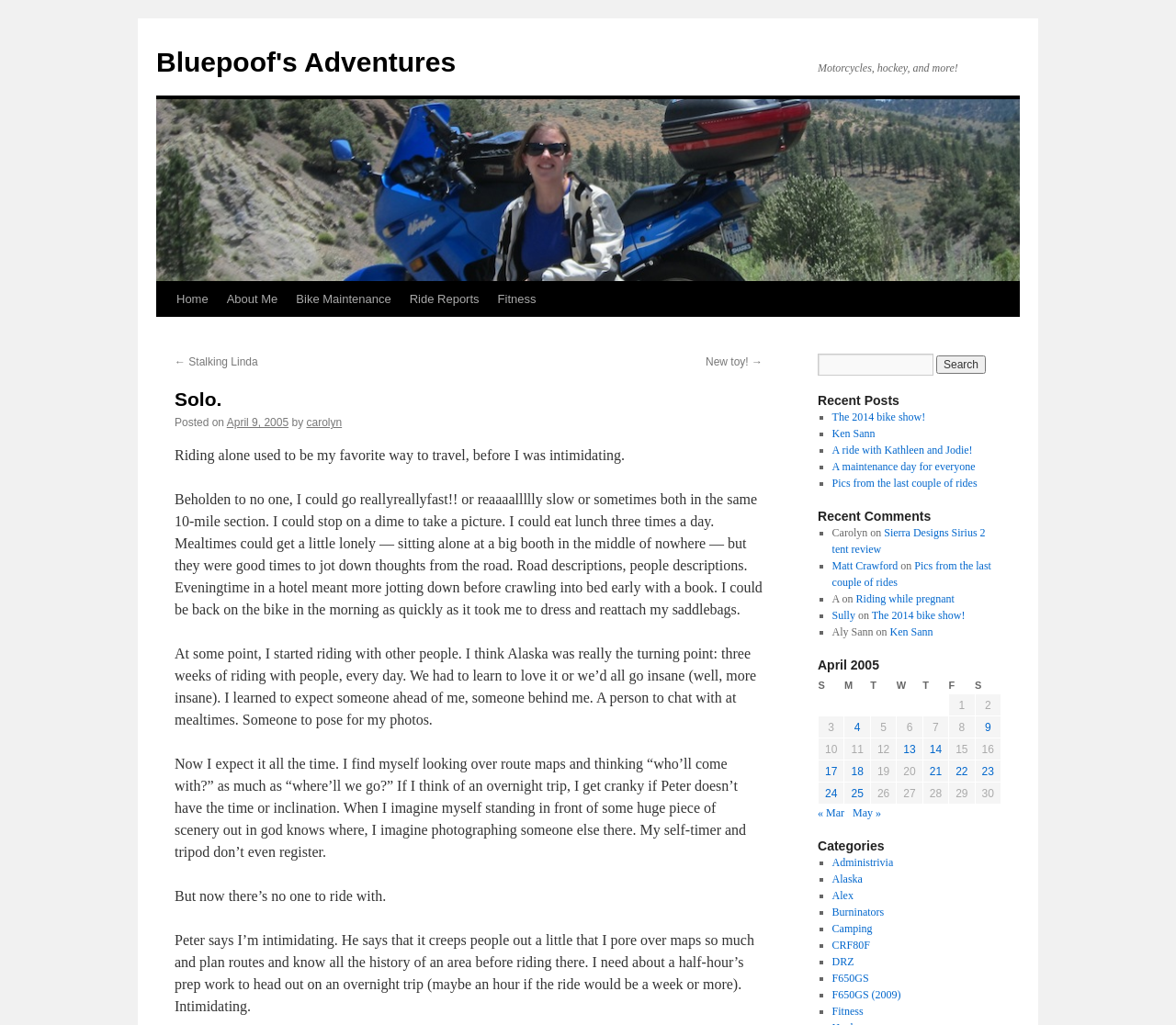Extract the bounding box coordinates of the UI element described: "The 2014 bike show!". Provide the coordinates in the format [left, top, right, bottom] with values ranging from 0 to 1.

[0.707, 0.401, 0.787, 0.413]